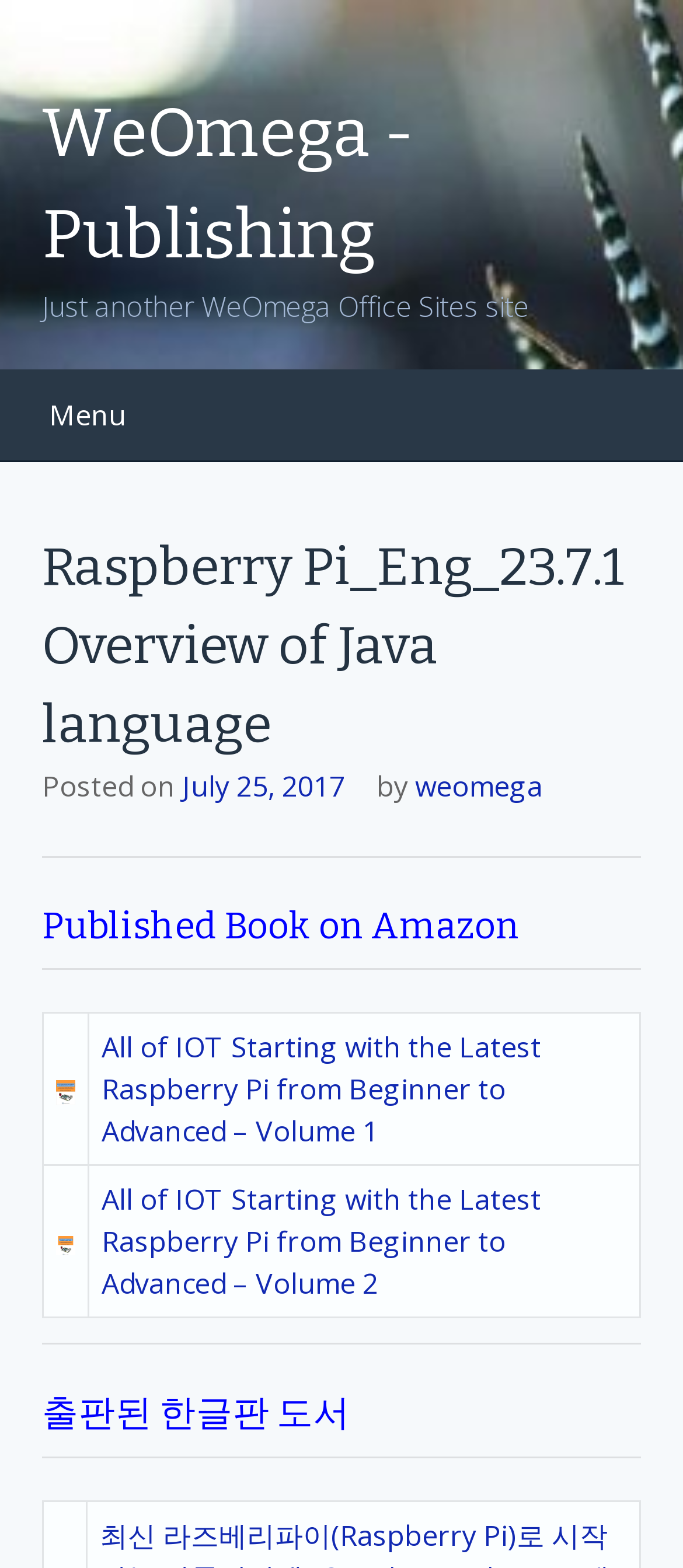What is the name of the website?
Relying on the image, give a concise answer in one word or a brief phrase.

WeOmega - Publishing